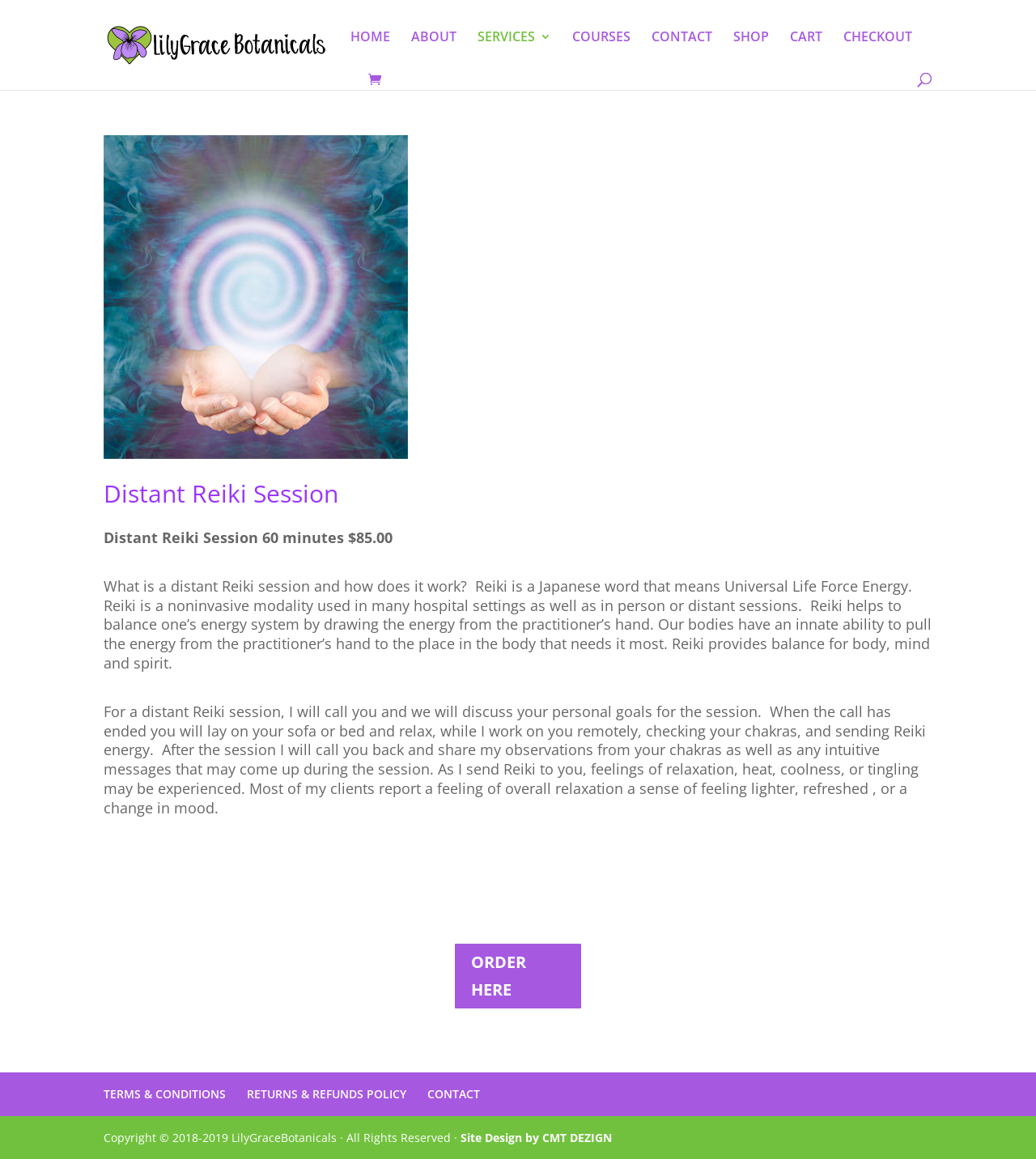Please determine the main heading text of this webpage.

Distant Reiki Session